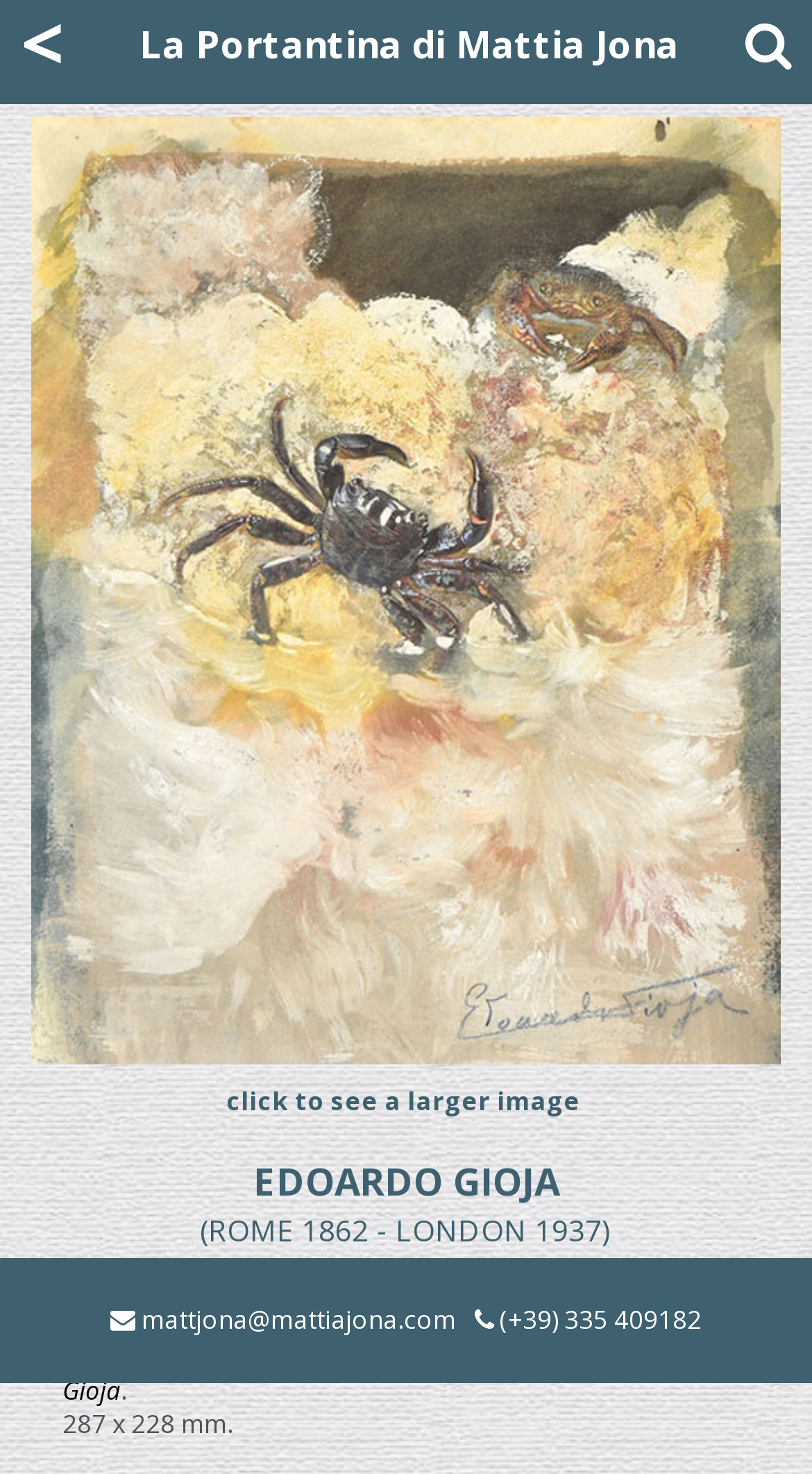Create a detailed narrative describing the layout and content of the webpage.

The webpage appears to be an art gallery or exhibition page, showcasing a specific artwork titled "La Portantina" by Mattia Jona and Edoardo Gioja, with a focus on the artwork "TWO CRABS". 

At the top left, there is a small link with a single character '<'. Next to it, a prominent link displays the title "La Portantina di Mattia Jona". On the right side of the top section, a search control is available, labeled "cerca". 

Below the title, a large image of the artwork "TWO CRABS" occupies most of the page, with a link to view a larger image. Above the image, a link with the title "TWO CRABS" is positioned. 

To the right of the image, there are several lines of text providing information about the artwork. The artist's name, "EDOARDO GIOJA", is displayed, followed by his birth and death dates in parentheses. The title "TWO CRABS" is repeated, and then a description of the artwork is provided, including the medium, signature, and dimensions. 

At the bottom of the page, there is a section with contact information, including an email address and phone number.